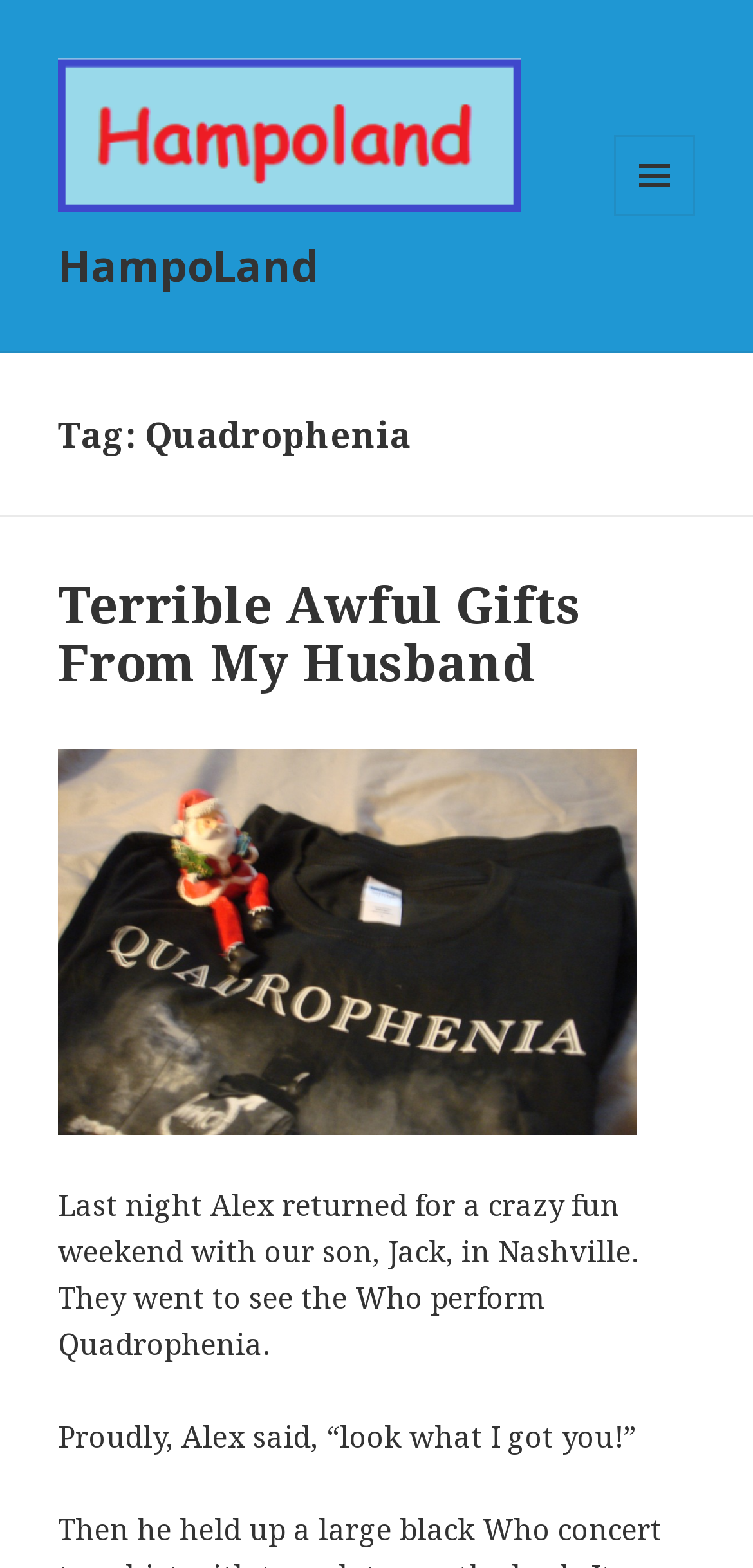Given the element description parent_node: HampoLand, specify the bounding box coordinates of the corresponding UI element in the format (top-left x, top-left y, bottom-right x, bottom-right y). All values must be between 0 and 1.

[0.077, 0.071, 0.692, 0.096]